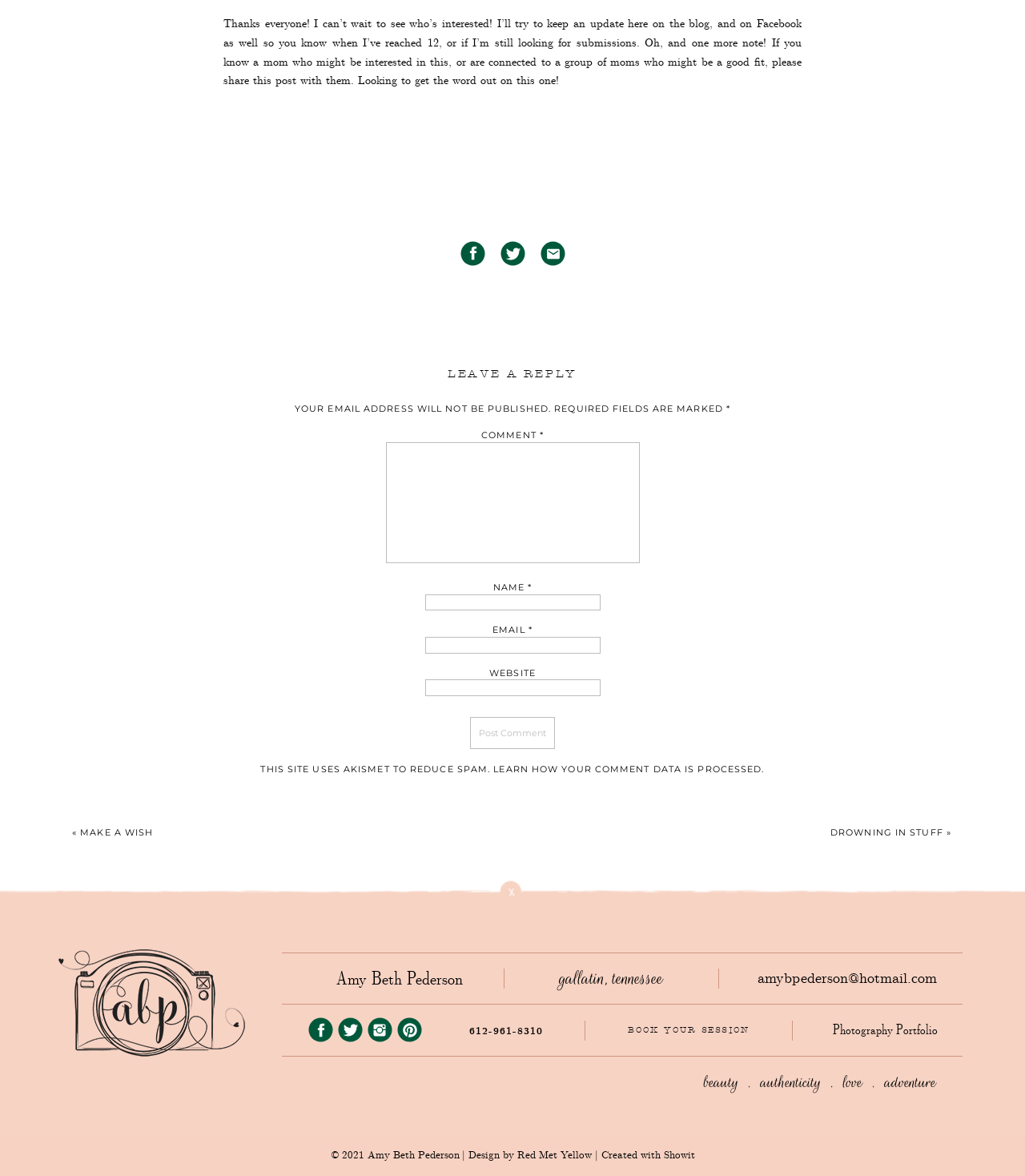What is the phone number listed?
Could you answer the question with a detailed and thorough explanation?

I found the phone number by looking at the bottom of the webpage, where it is listed in plain text. This phone number is likely a contact number for the author or owner of the webpage.